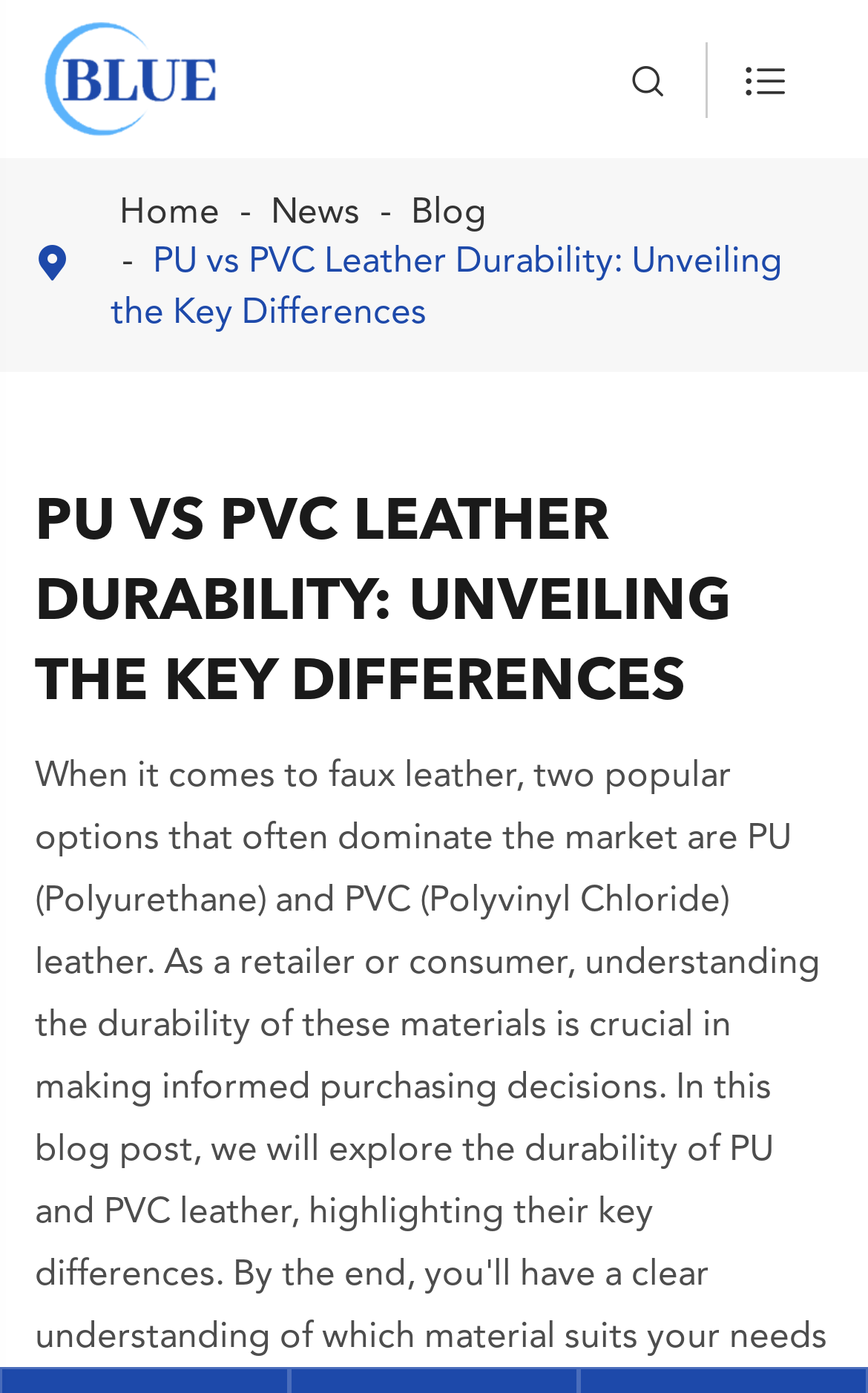Use a single word or phrase to answer the question:
How many navigation links are there?

4